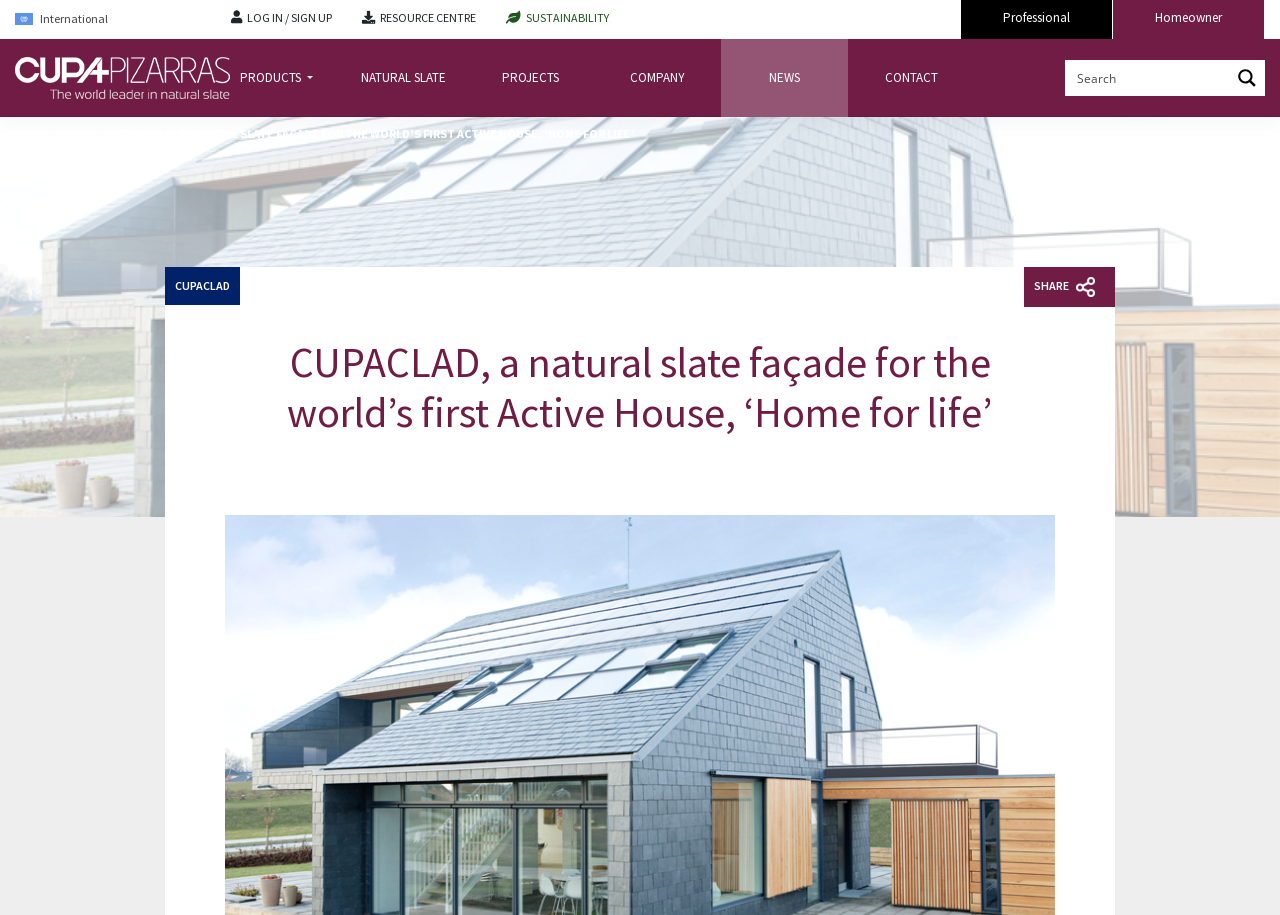Could you determine the bounding box coordinates of the clickable element to complete the instruction: "Click the 'International' link"? Provide the coordinates as four float numbers between 0 and 1, i.e., [left, top, right, bottom].

[0.012, 0.01, 0.157, 0.033]